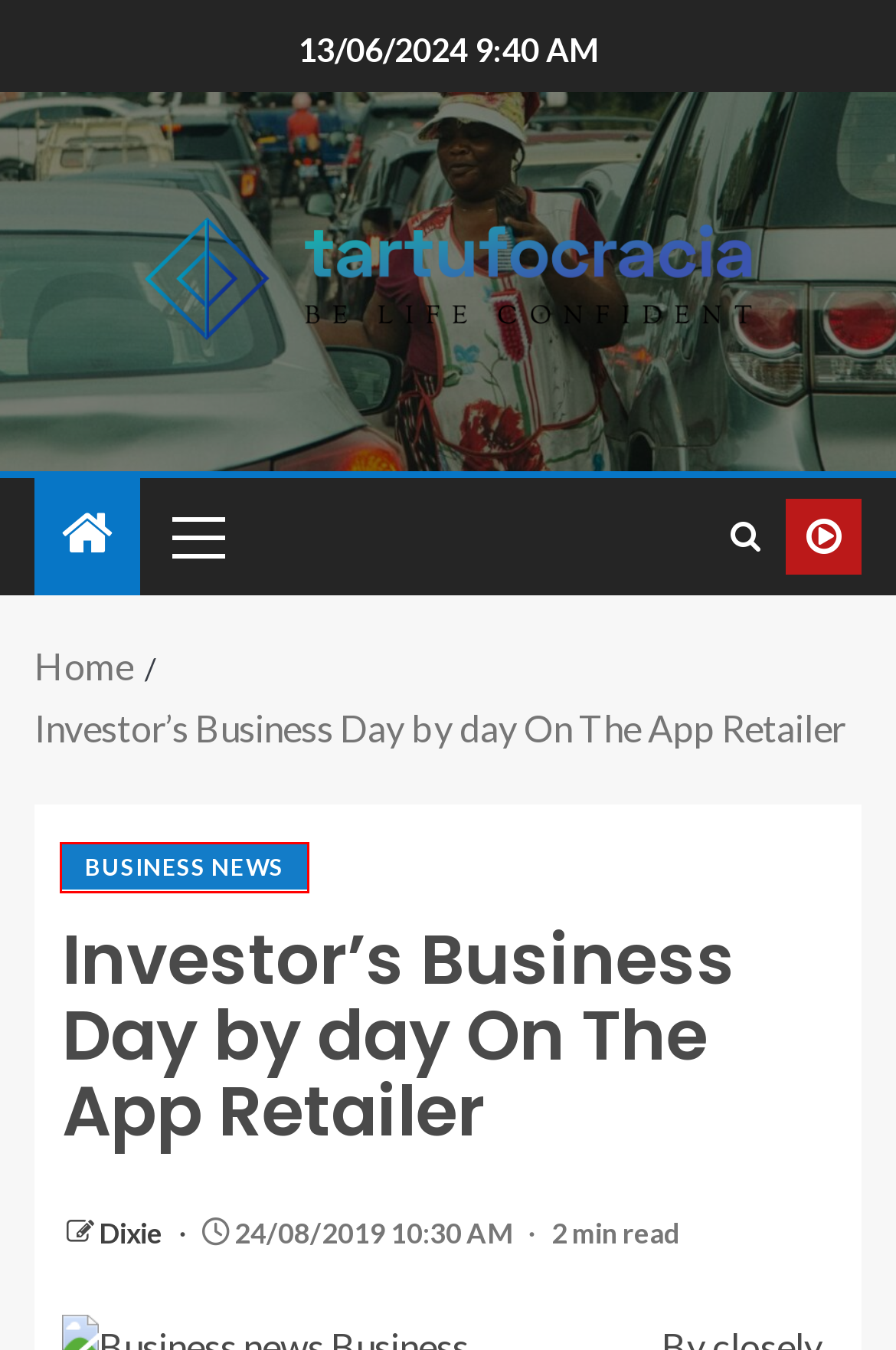Using the screenshot of a webpage with a red bounding box, pick the webpage description that most accurately represents the new webpage after the element inside the red box is clicked. Here are the candidates:
A. Dixie – Tartufocracia
B. 05/06/2024 11:01 AM – Tartufocracia
C. Tartufocracia – Be life confident
D. Flameless Lighter – Tartufocracia
E. Business News – Tartufocracia
F. 06/06/2024 7:03 PM – Tartufocracia
G. Business Letter With Logo Example – Tartufocracia
H. First Business Women United States – Tartufocracia

E